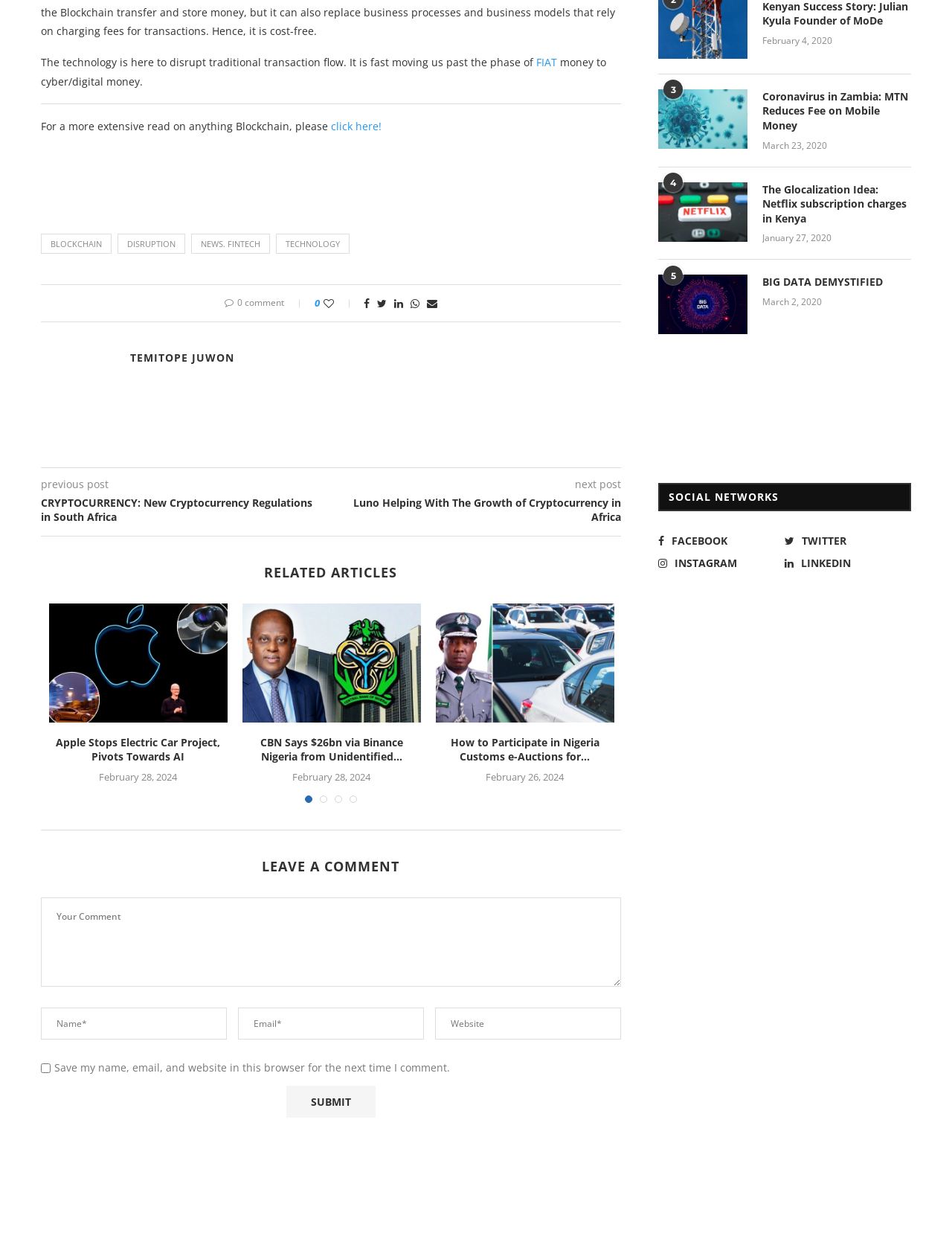Please find the bounding box for the following UI element description. Provide the coordinates in (top-left x, top-left y, bottom-right x, bottom-right y) format, with values between 0 and 1: Twitter

[0.82, 0.431, 0.953, 0.443]